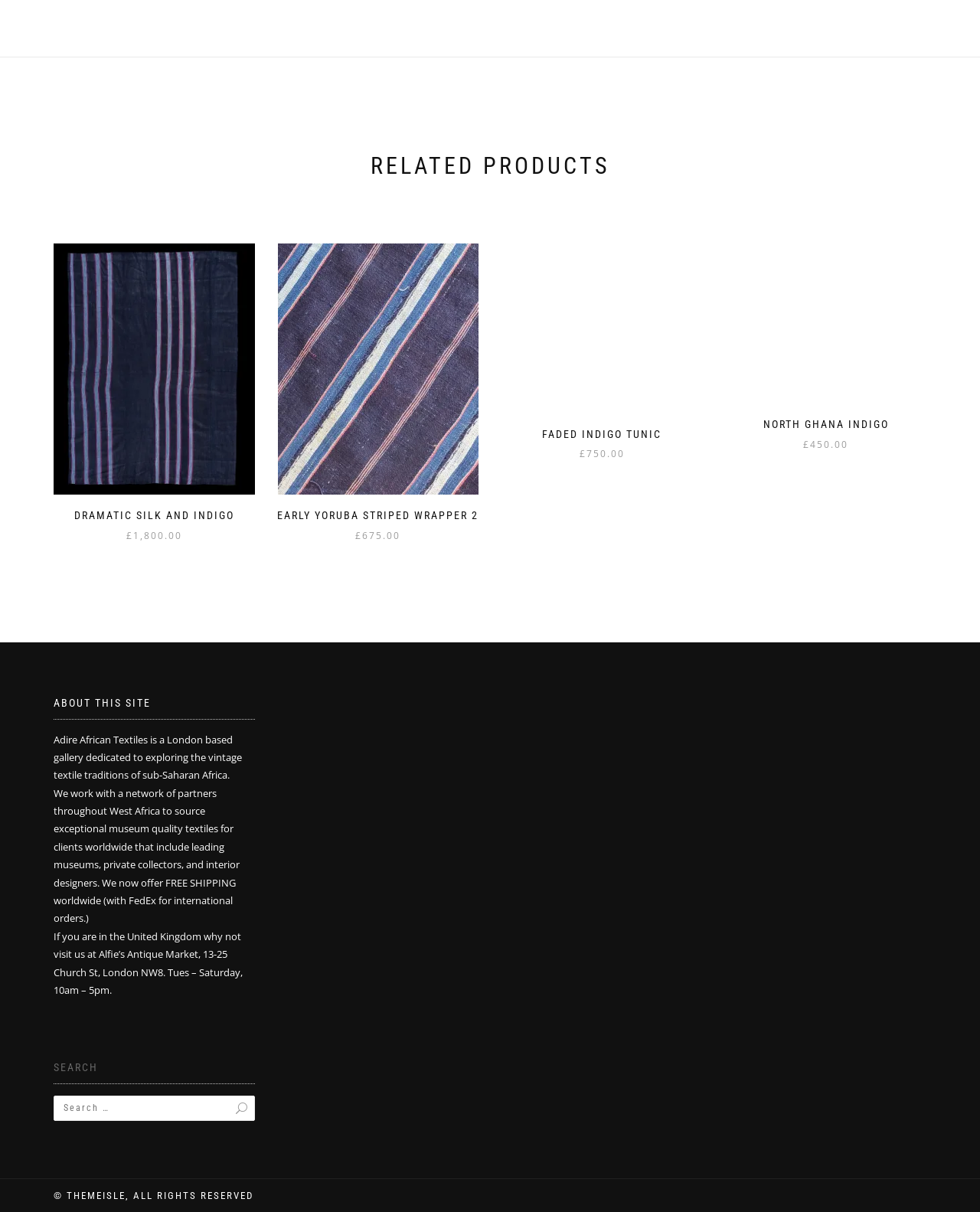What is the location of the physical store?
Using the image as a reference, deliver a detailed and thorough answer to the question.

According to the webpage, the physical store is located at Alfie's Antique Market, 13-25 Church St, London NW8, and is open from Tues to Sat, 10am to 5pm.